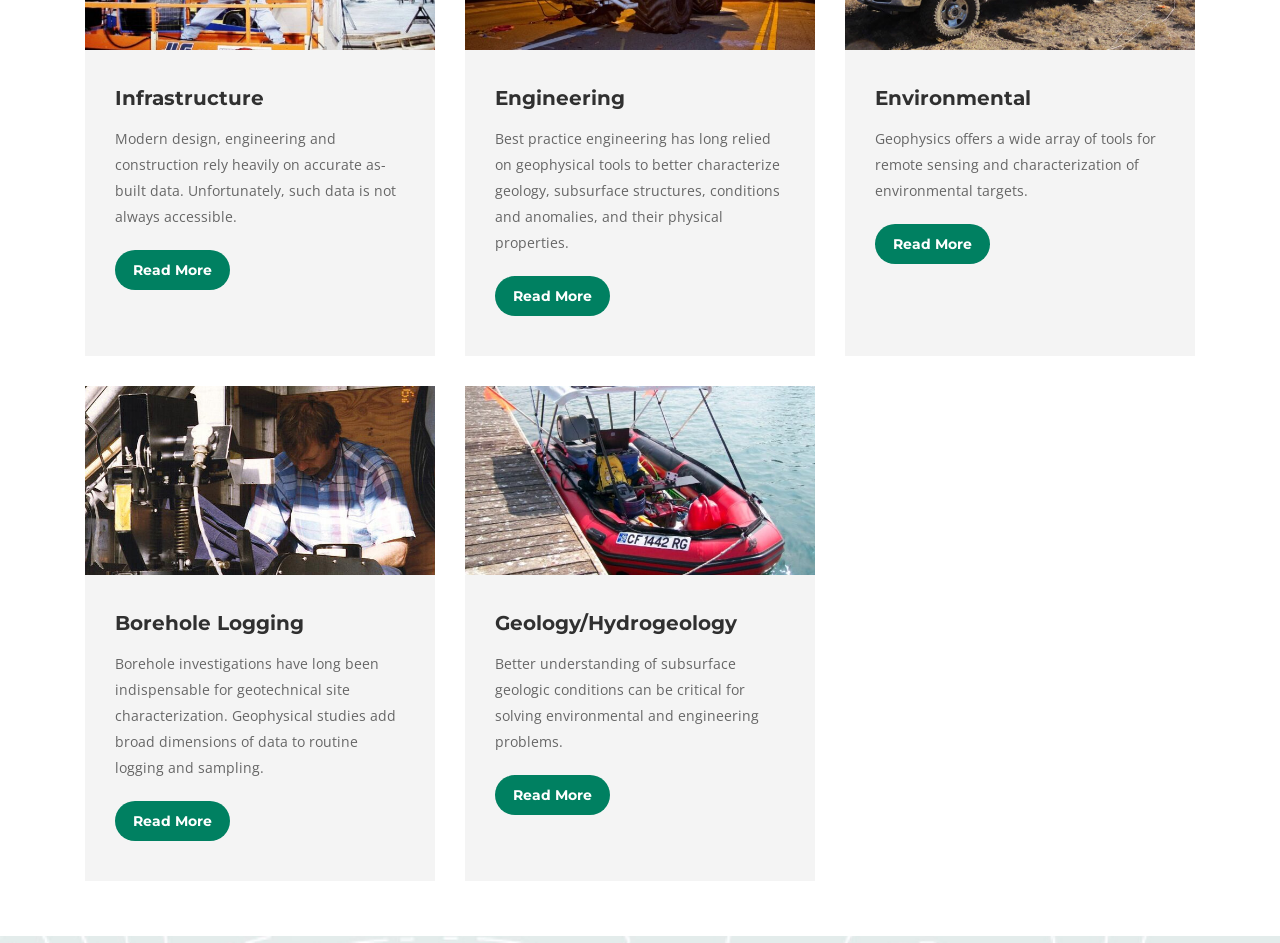What is the topic of the first section?
Can you provide an in-depth and detailed response to the question?

The first section has a heading element with the text 'Infrastructure', which suggests that the topic of this section is related to infrastructure.